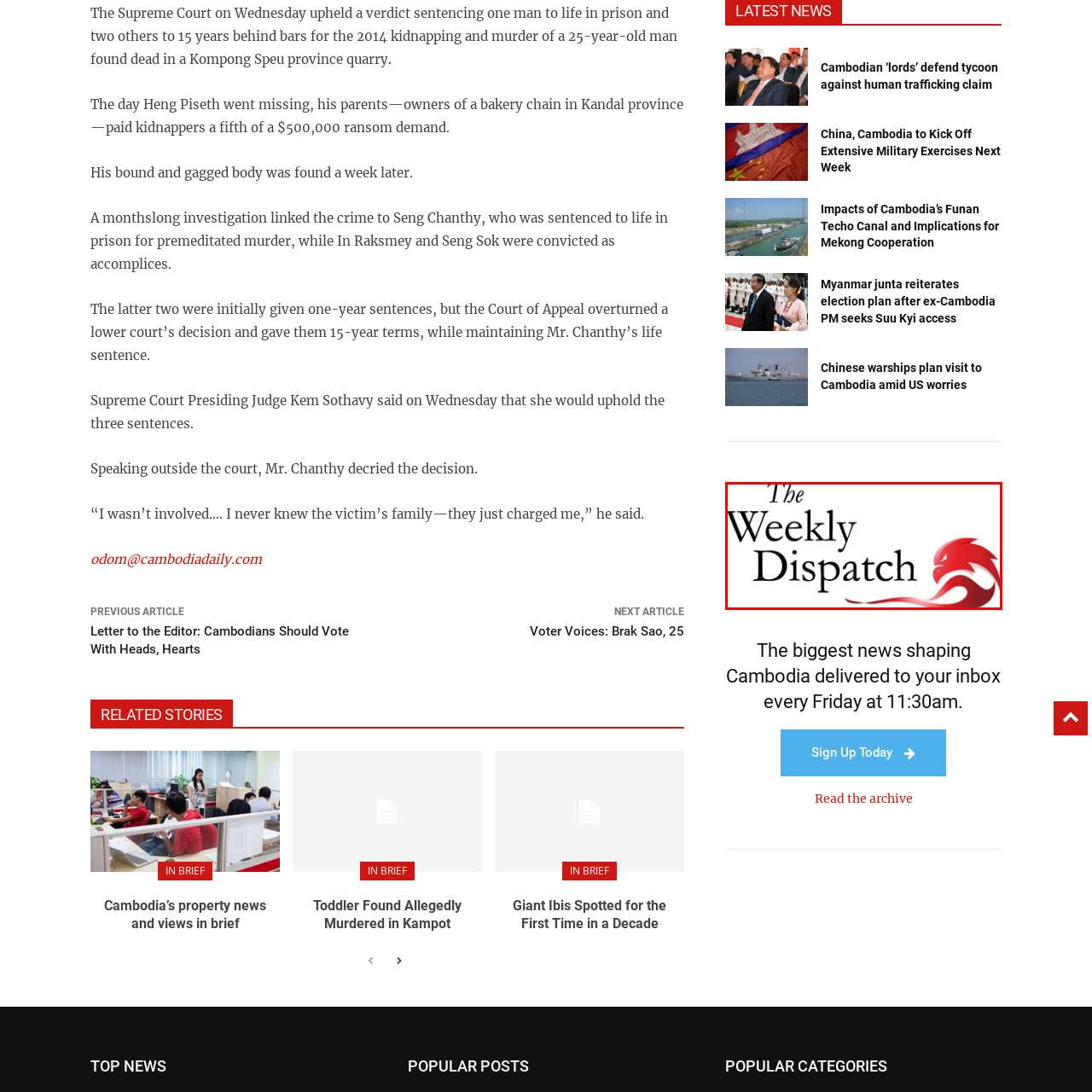What is the likely purpose of the logo's design?
Please observe the details within the red bounding box in the image and respond to the question with a detailed explanation based on what you see.

The logo's dynamic design, featuring a stylized red dragon and bold black typography, suggests a contemporary approach to journalism, aimed at engaging an audience interested in weekly updates and analyses, and drawing readers' attention to the publication's commitment to delivering timely and impactful news.